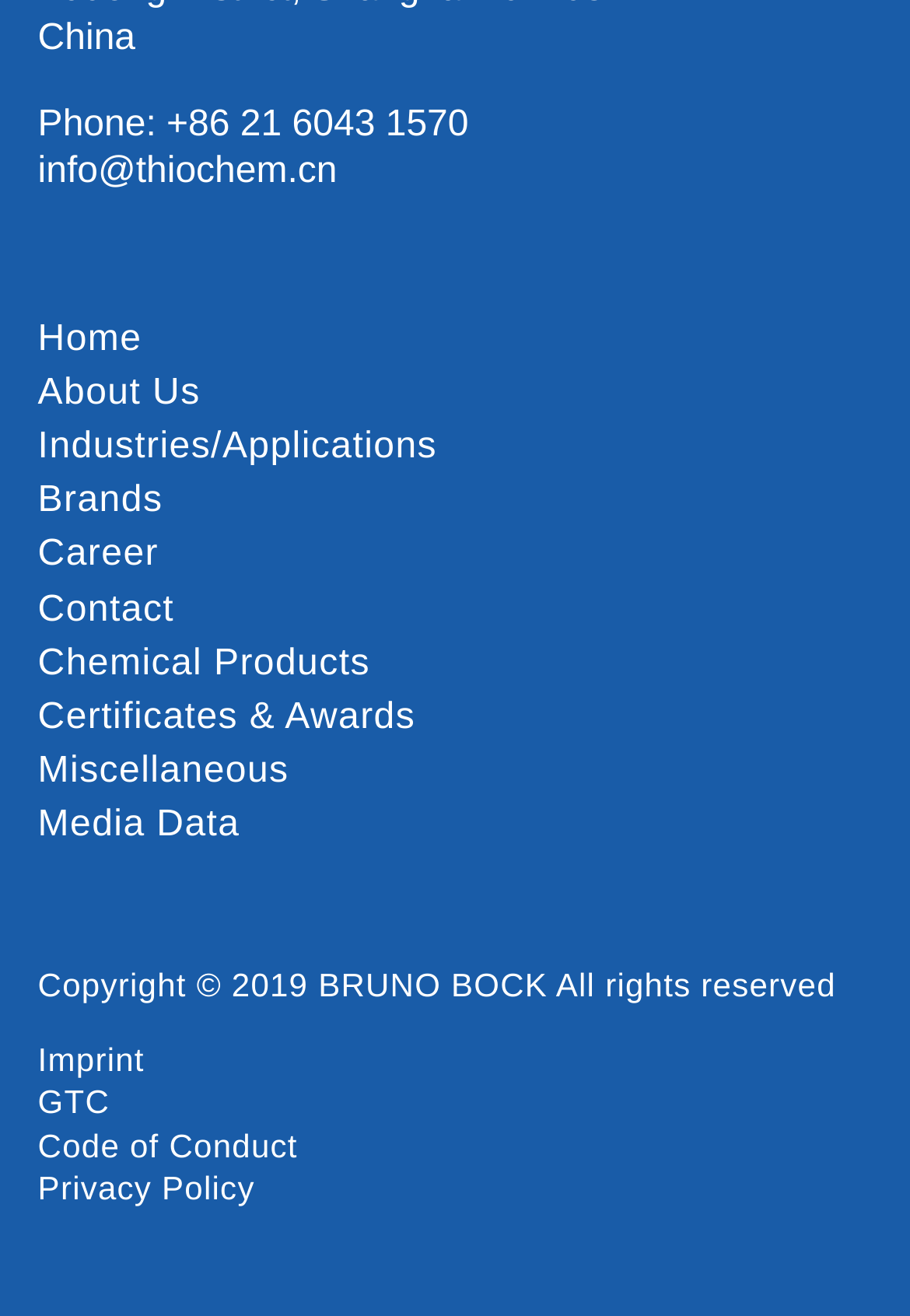How many links are there in the 'Legal' navigation? From the image, respond with a single word or brief phrase.

4